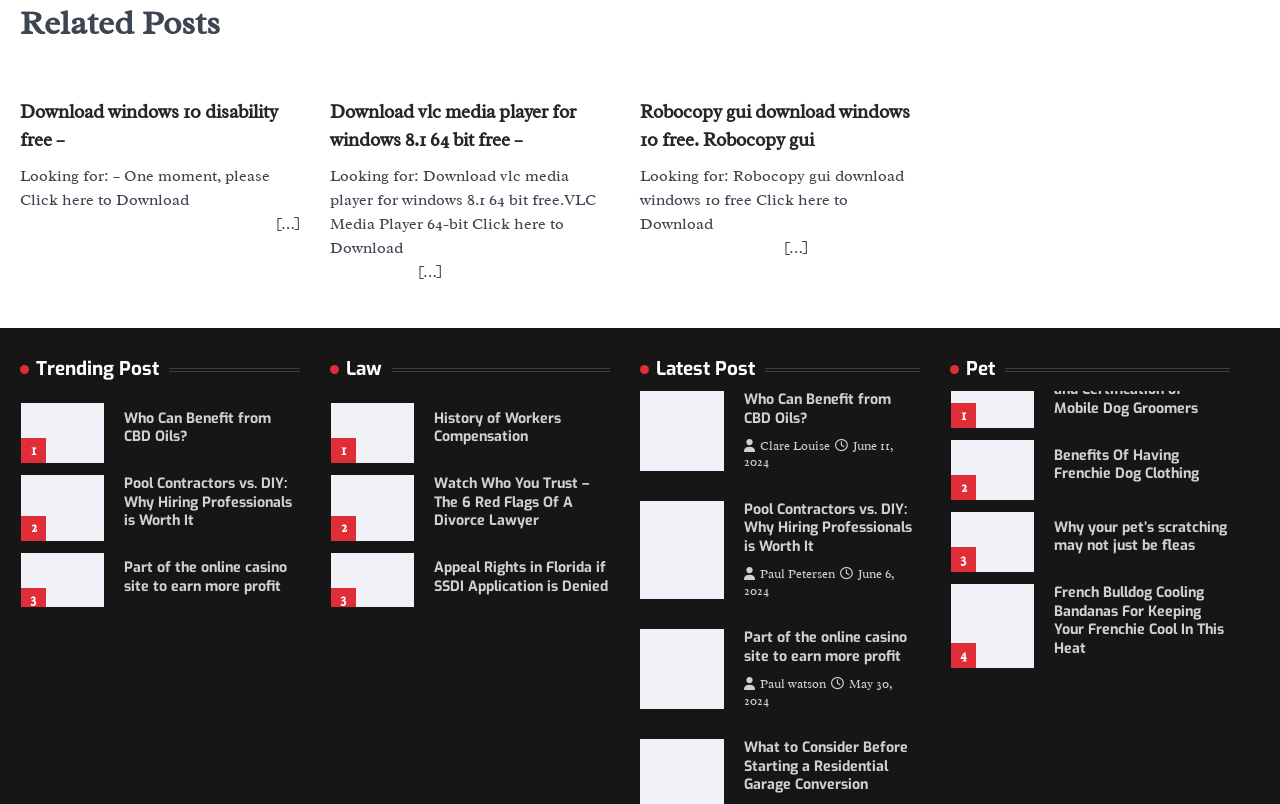What is the title of the first post under the 'Latest Post' section?
From the image, provide a succinct answer in one word or a short phrase.

Who Can Benefit from CBD Oils?